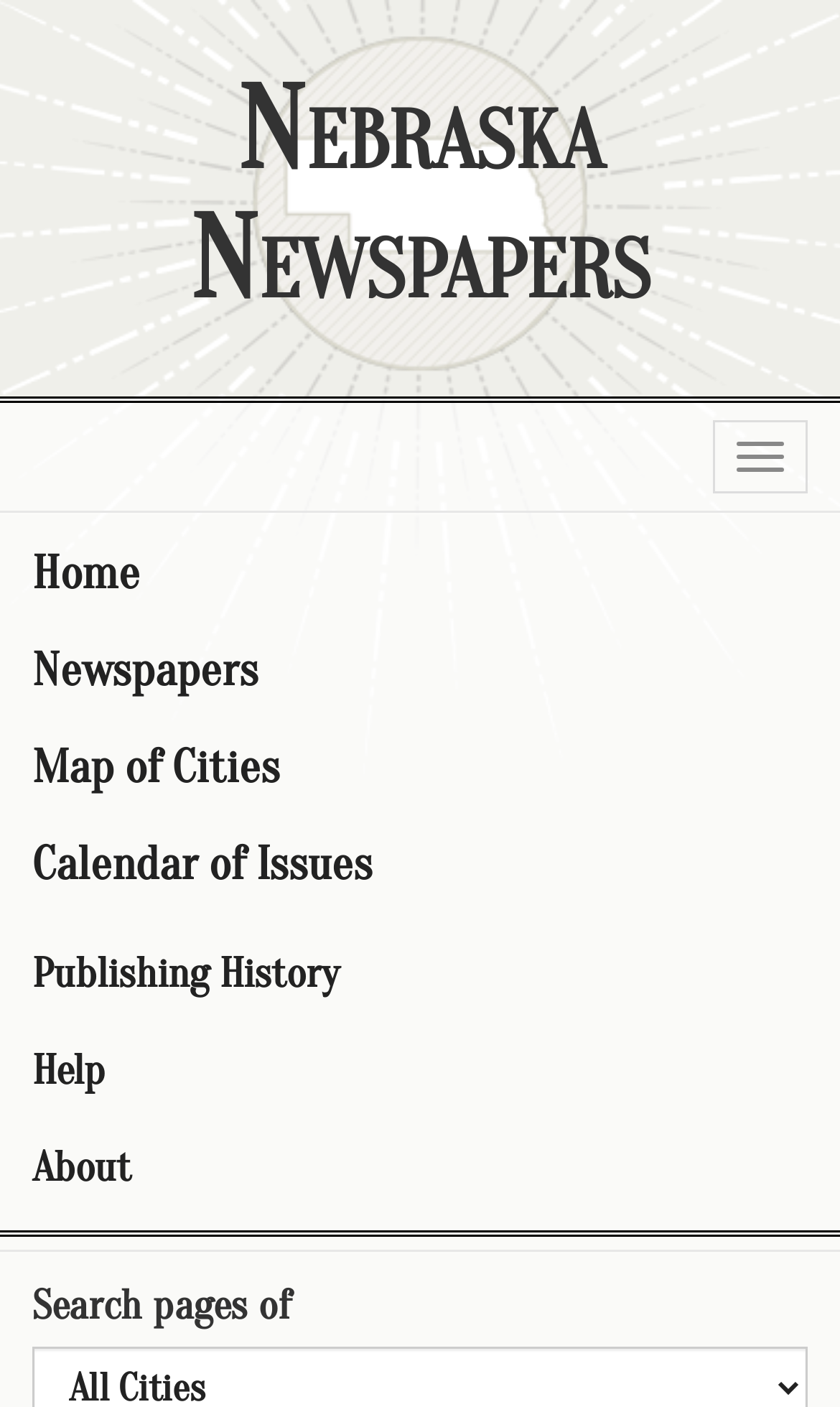Give a detailed account of the webpage.

The webpage is dedicated to Nebraska Newspapers, with a prominent heading "Nebraska Newspapers" at the top. Below the heading, there is a button to toggle navigation, which is not expanded by default. 

On the left side of the page, there is a vertical menu with seven links: "Home", "Newspapers", "Map of Cities", "Calendar of Issues", "Publishing History", "Help", and "About". These links are stacked on top of each other, with "Home" at the top and "About" at the bottom.

At the bottom of the page, there is a search function, indicated by the text "Search pages of". This search function is located near the bottom left corner of the page.